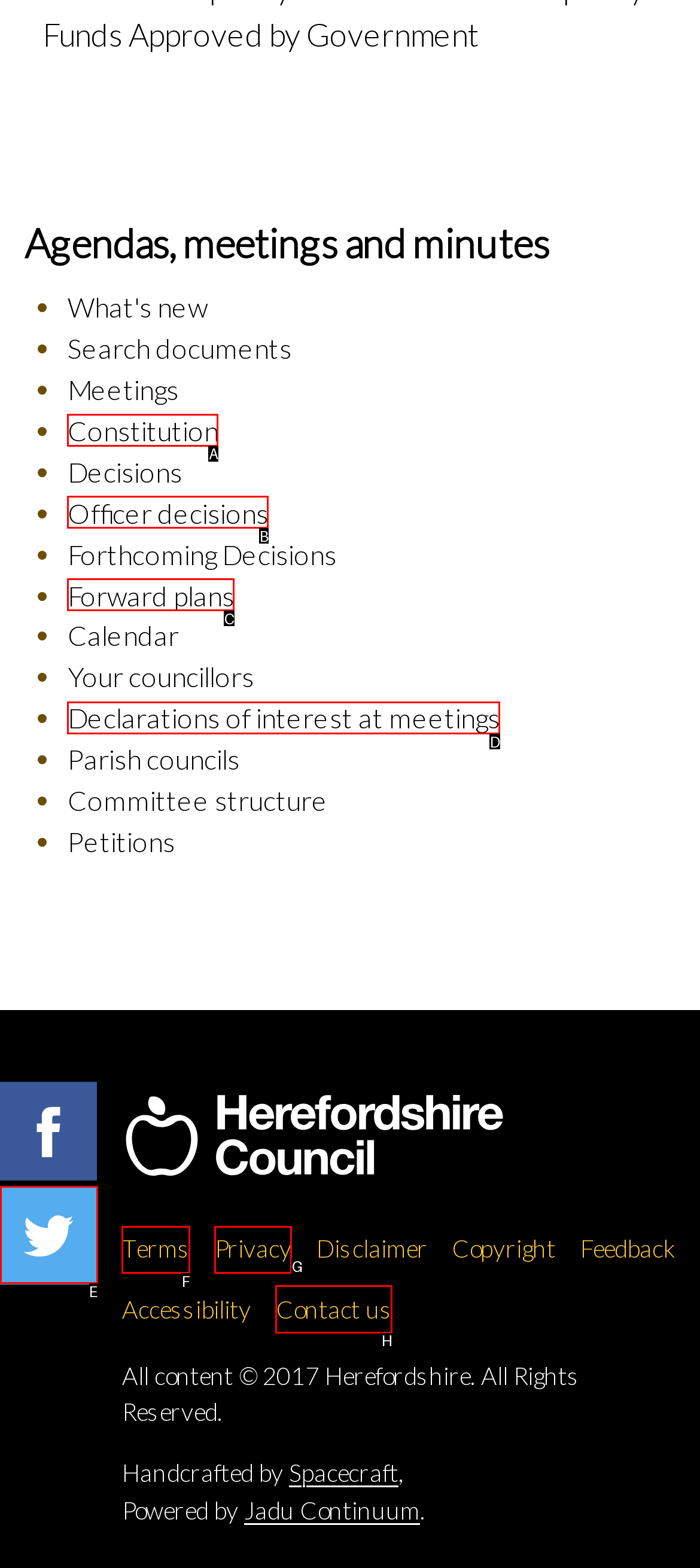Identify the letter of the UI element that fits the description: Privacy
Respond with the letter of the option directly.

G